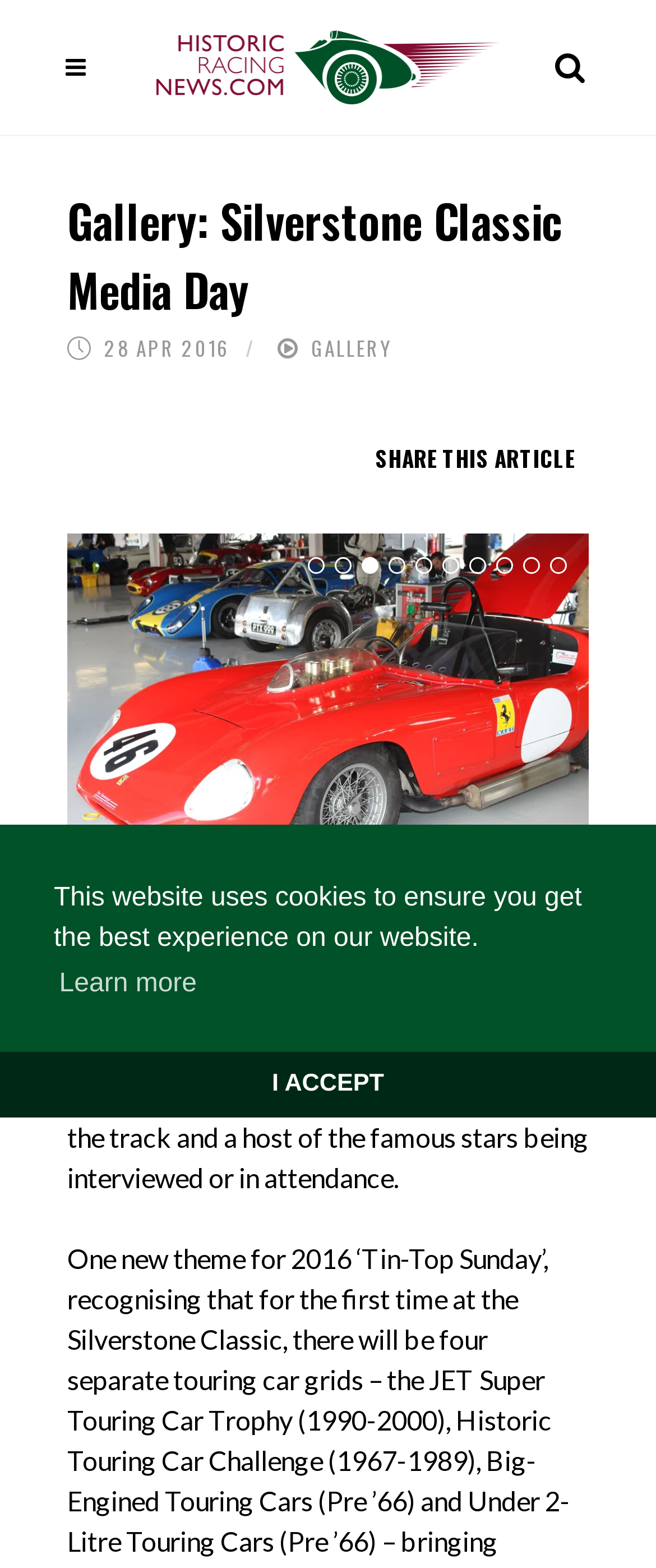What is the purpose of the Gallery tab?
Kindly offer a comprehensive and detailed response to the question.

I inferred this answer by reading the text on the webpage, specifically the sentence 'Click on the Gallery tab to see just a few of the cars at the Silverstone Classic Media Day.' which explains the purpose of the Gallery tab.